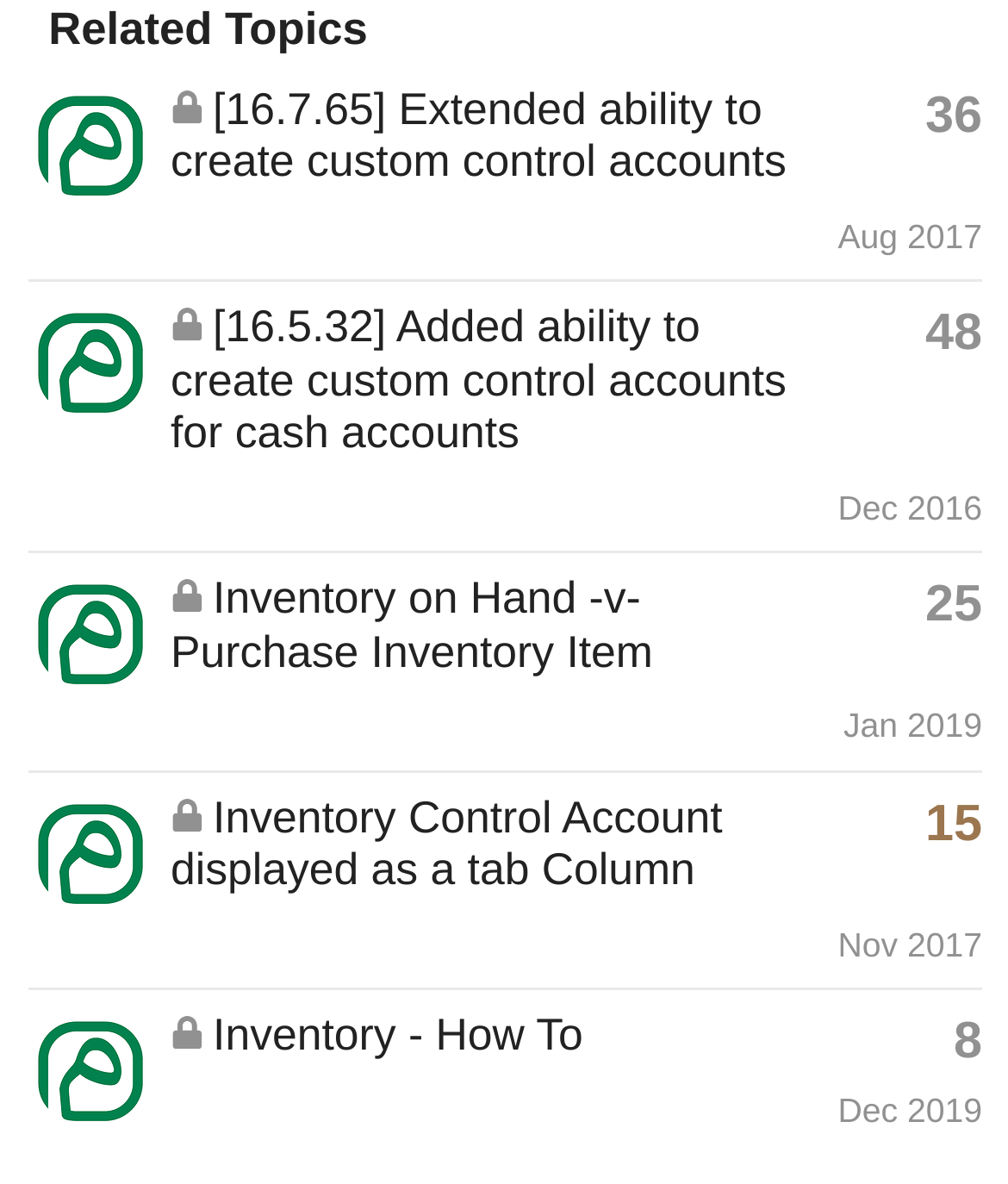For the following element description, predict the bounding box coordinates in the format (top-left x, top-left y, bottom-right x, bottom-right y). All values should be floating point numbers between 0 and 1. Description: 15

[0.918, 0.67, 0.974, 0.713]